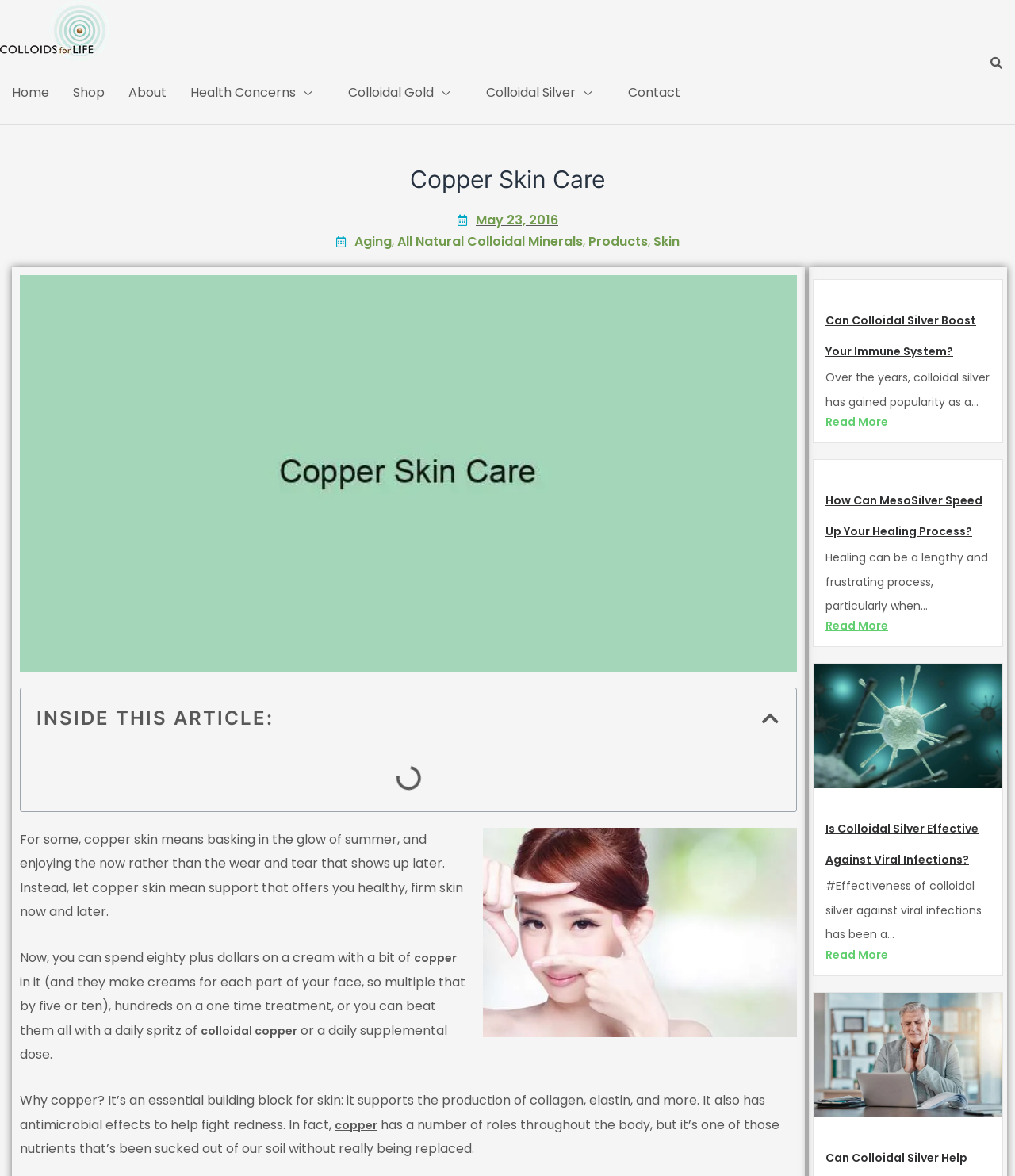Generate a thorough description of the webpage.

This webpage is about Copper Skin Care and Colloids for Life Blog. At the top, there are six navigation links: Home, Shop, About, Health Concerns, Colloidal Gold, Colloidal Silver, and Contact. To the right of these links, there is a search box. Below the navigation links, the title "Copper Skin Care" is prominently displayed.

The main content of the webpage is divided into several sections. The first section has a heading "INSIDE THIS ARTICLE:" and a table of contents button. Below this, there is an image of a person with clear skin, and a paragraph of text that discusses the benefits of copper skin care. The text explains that copper skin care can provide healthy and firm skin, and that it is a more affordable option compared to other creams and treatments.

The next section has several links to related articles, including "Aging", "All Natural Colloidal Minerals", "Products", and "Skin". Below these links, there are three article previews, each with a heading, a brief summary, and a "Read More" link. The articles are about colloidal silver, its benefits, and its effectiveness against viral infections.

Throughout the webpage, there are several images, including a person with clear skin, a viral infection image, and an image of a stressed businessman with throat pain. The overall layout of the webpage is clean and easy to navigate, with clear headings and concise text.